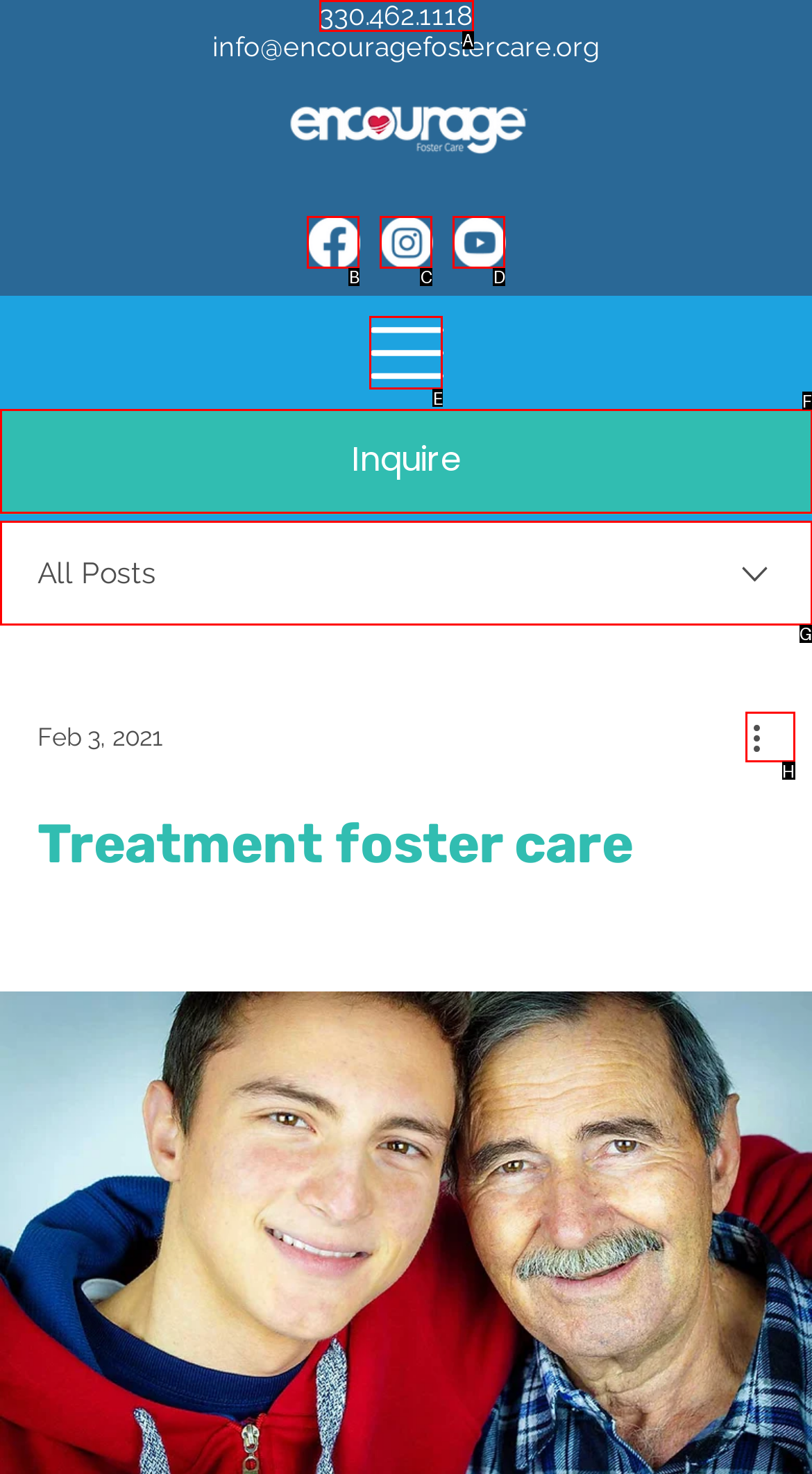Point out the correct UI element to click to carry out this instruction: Click the More actions button
Answer with the letter of the chosen option from the provided choices directly.

H